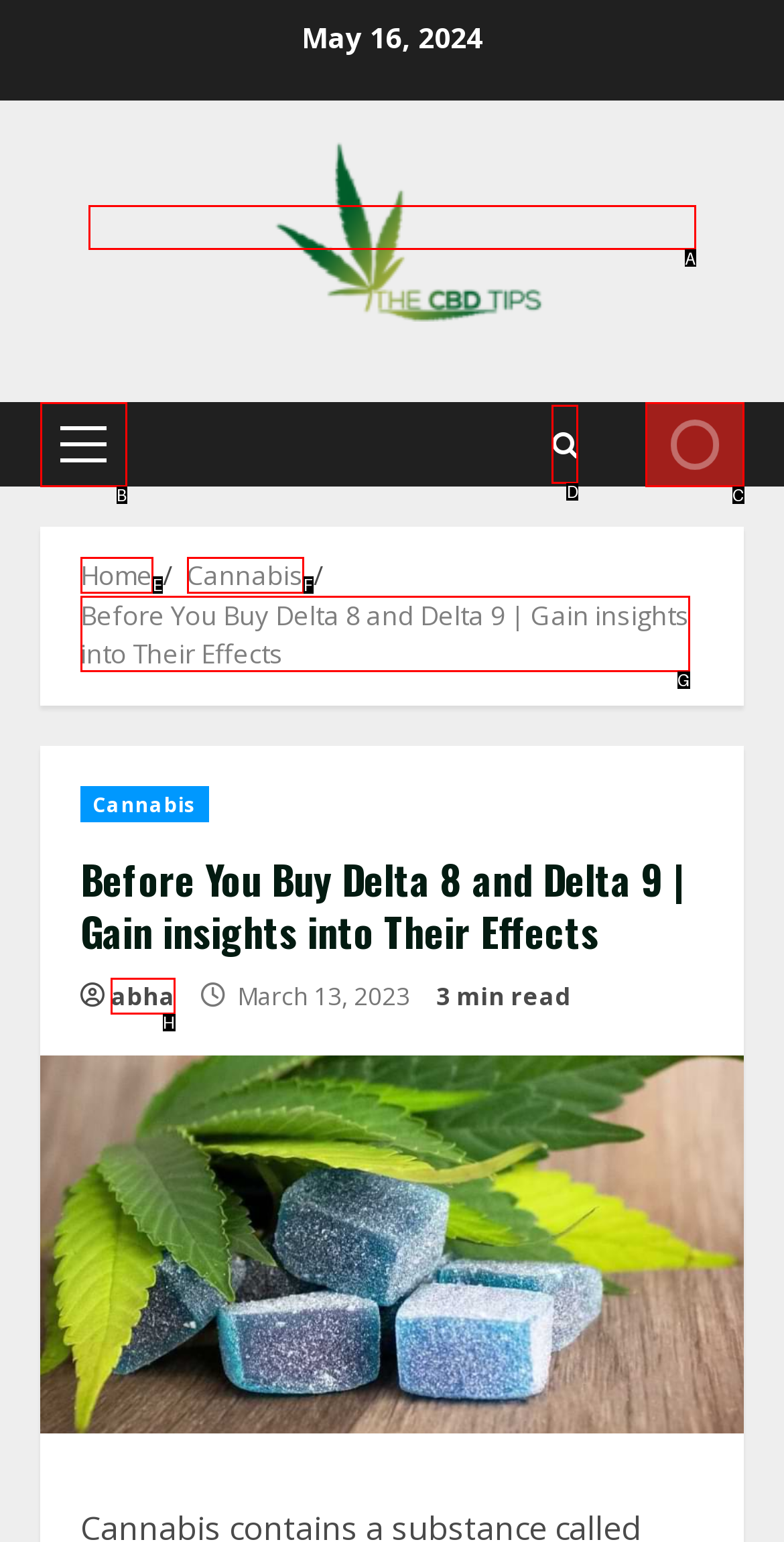Select the HTML element that fits the following description: alt="The CBD Tips"
Provide the letter of the matching option.

A